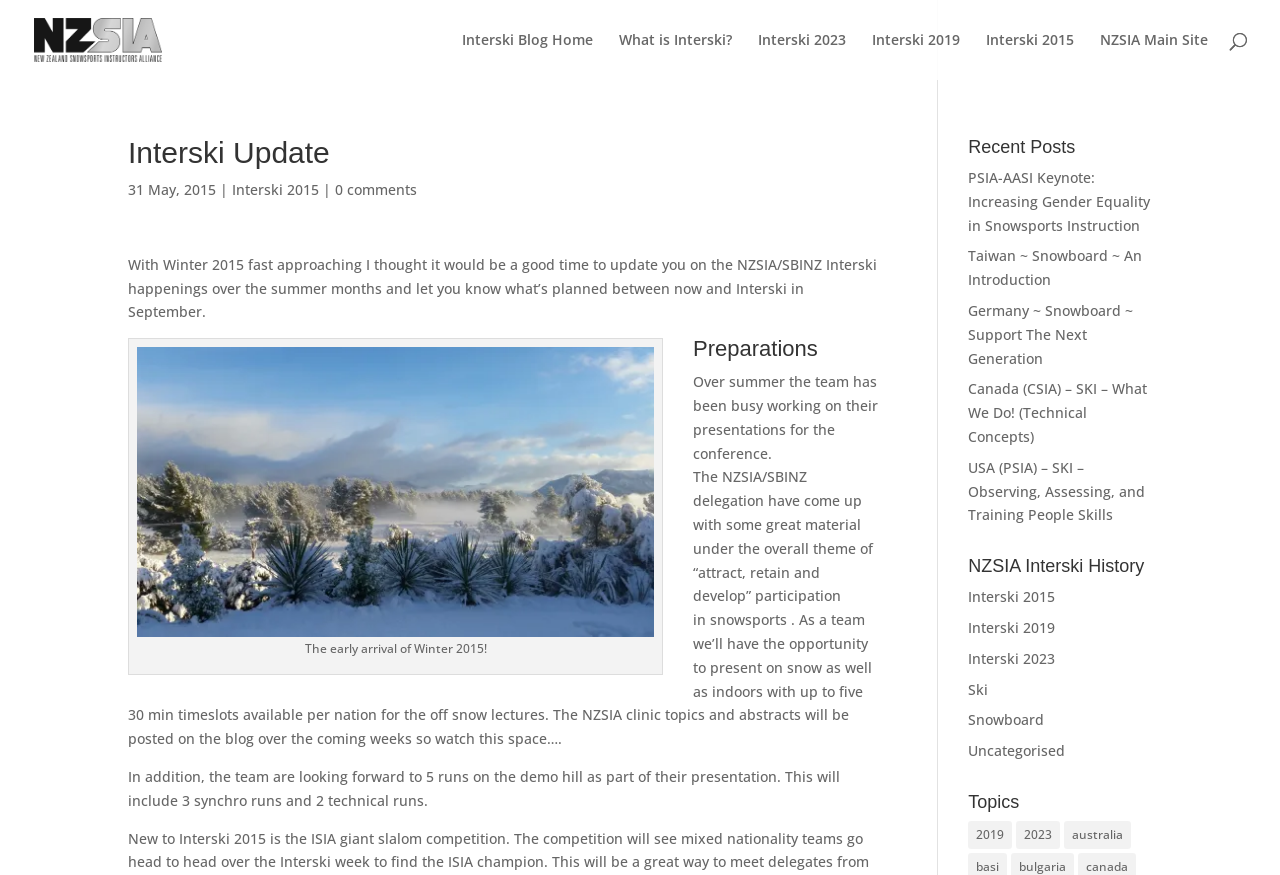Could you provide the bounding box coordinates for the portion of the screen to click to complete this instruction: "View the NZSIA Interski History"?

[0.756, 0.637, 0.9, 0.669]